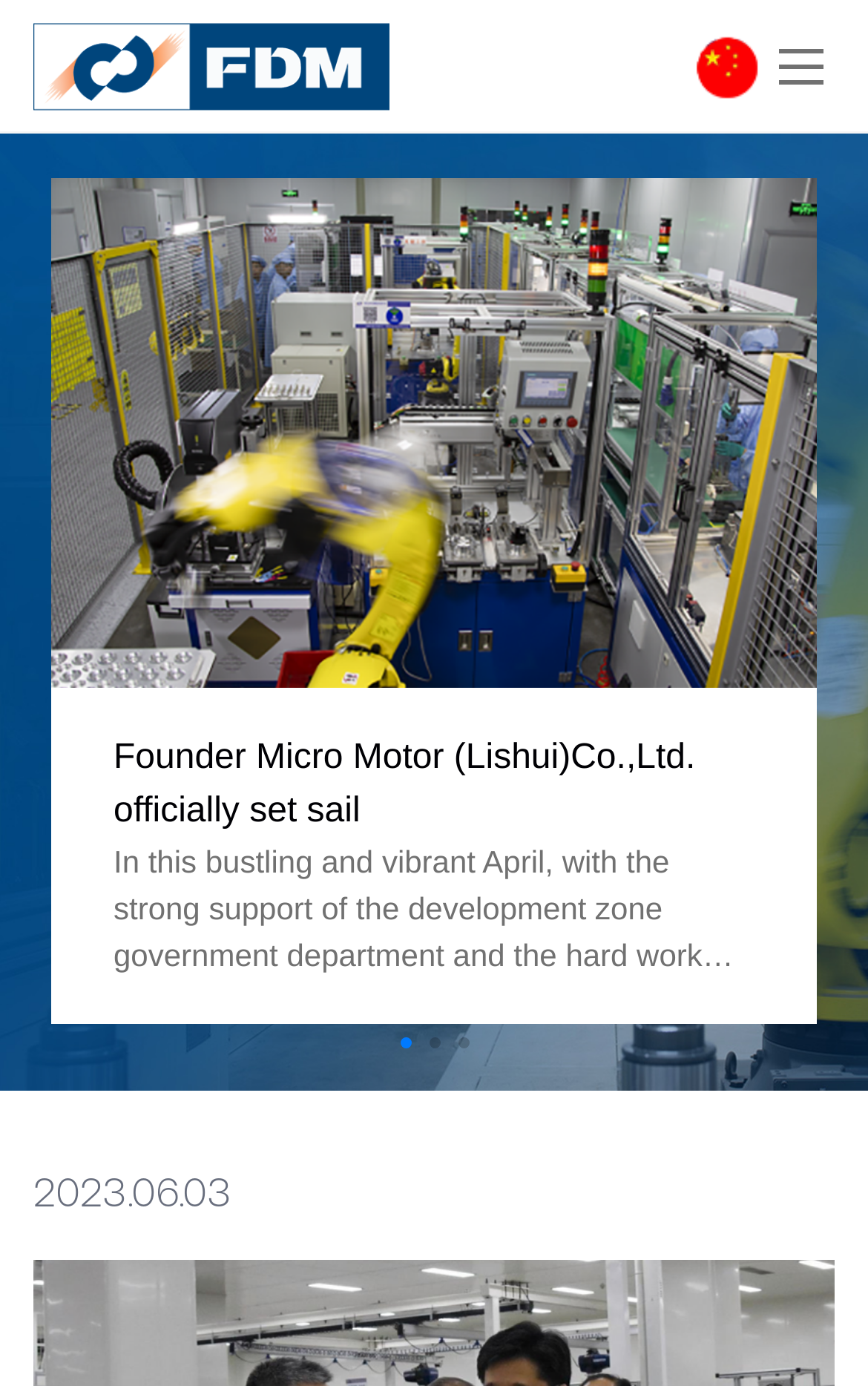Generate a thorough caption that explains the contents of the webpage.

The webpage is about Zhejiang Founder Motor Co., Ltd., a leading supplier in the fields of new energy vehicle (NEV) drive motors, micro-motors, and controllers, as well as vehicle control systems. 

At the top left of the page, there is a heading with the company name, "Zhejiang Founder Motor Co., Ltd.", accompanied by a link and an image with the same name. 

To the right of the company name, there is a button labeled "Open / Close menu" and a link labeled "CN". 

Below the top section, there is a large image that spans the entire width of the page, with a caption "FDM News & Updates". 

Underneath the image, there is a group of elements that take up most of the page's width. Within this group, there is an image related to "Founder Micro Motor (Lishui)Co.,Ltd. officially set sail", accompanied by a heading with the same title and a paragraph of text that summarizes the news article. The text describes the company's recent development, mentioning the support of the government department and the hard work of colleagues.